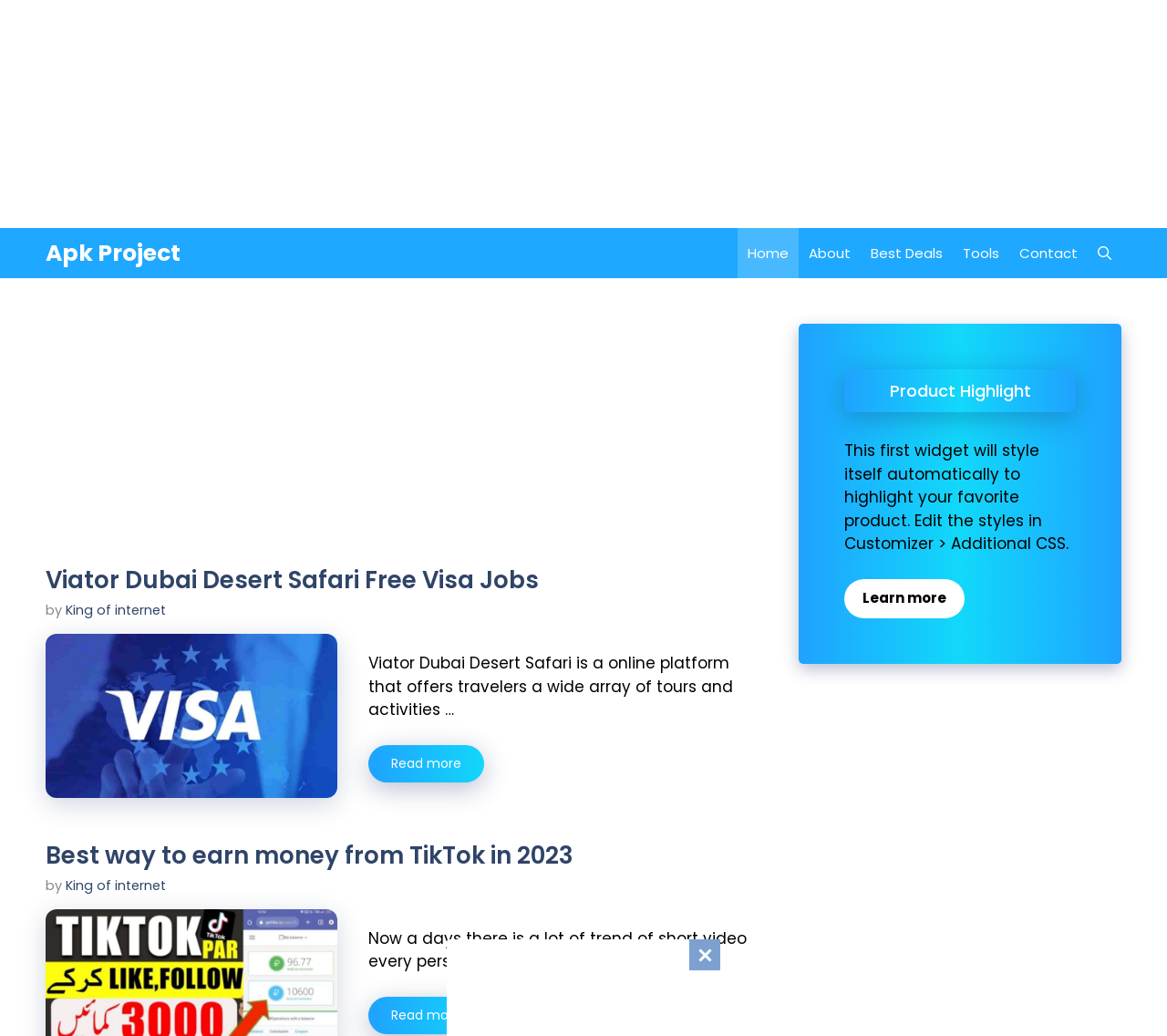Provide a thorough and detailed response to the question by examining the image: 
What is the title of the first article?

I looked at the article section and found the first article's title, which is 'Viator Dubai Desert Safari Free Visa Jobs', as indicated by the heading element.